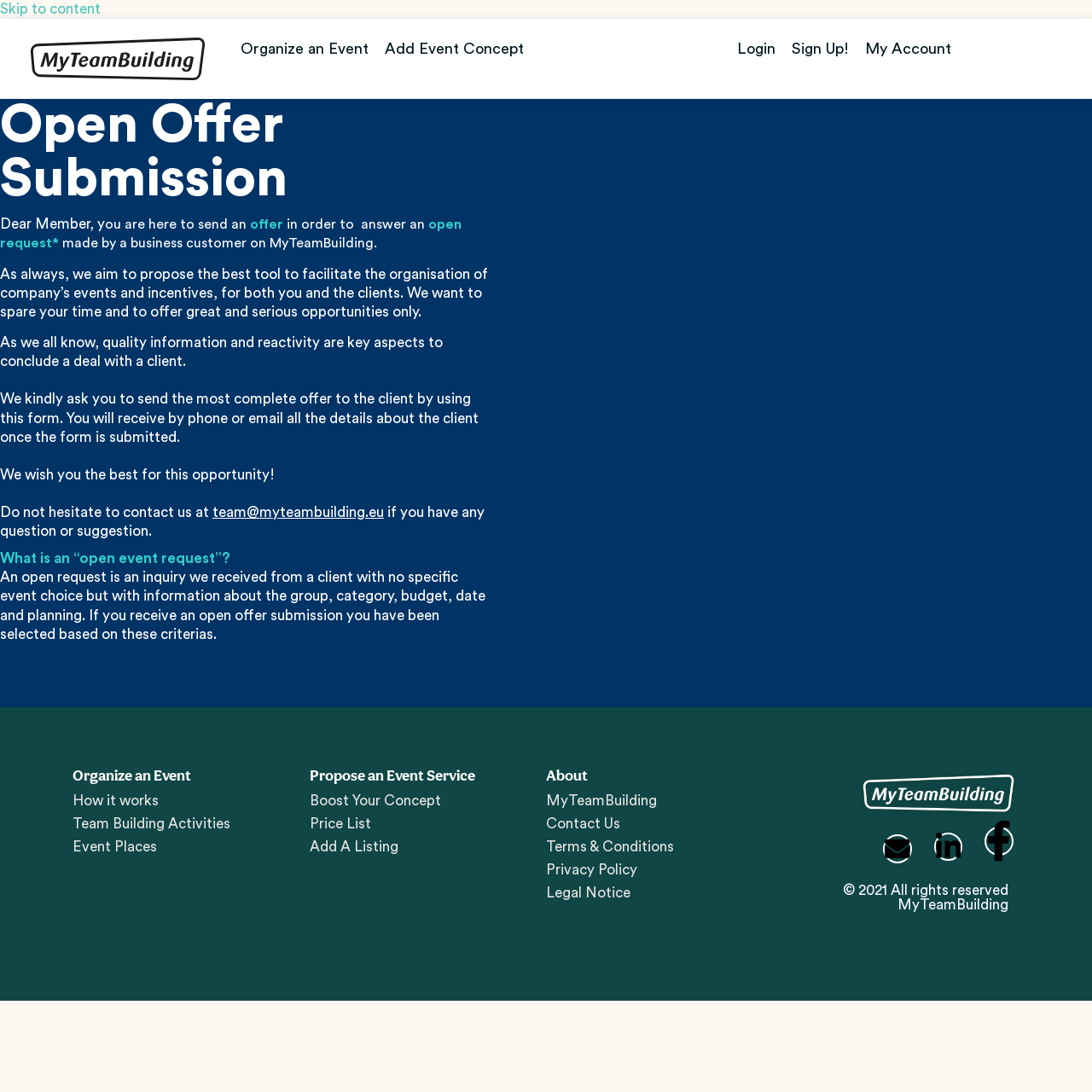Answer the question below with a single word or a brief phrase: 
What is the copyright information on this webpage?

2021 MyTeamBuilding